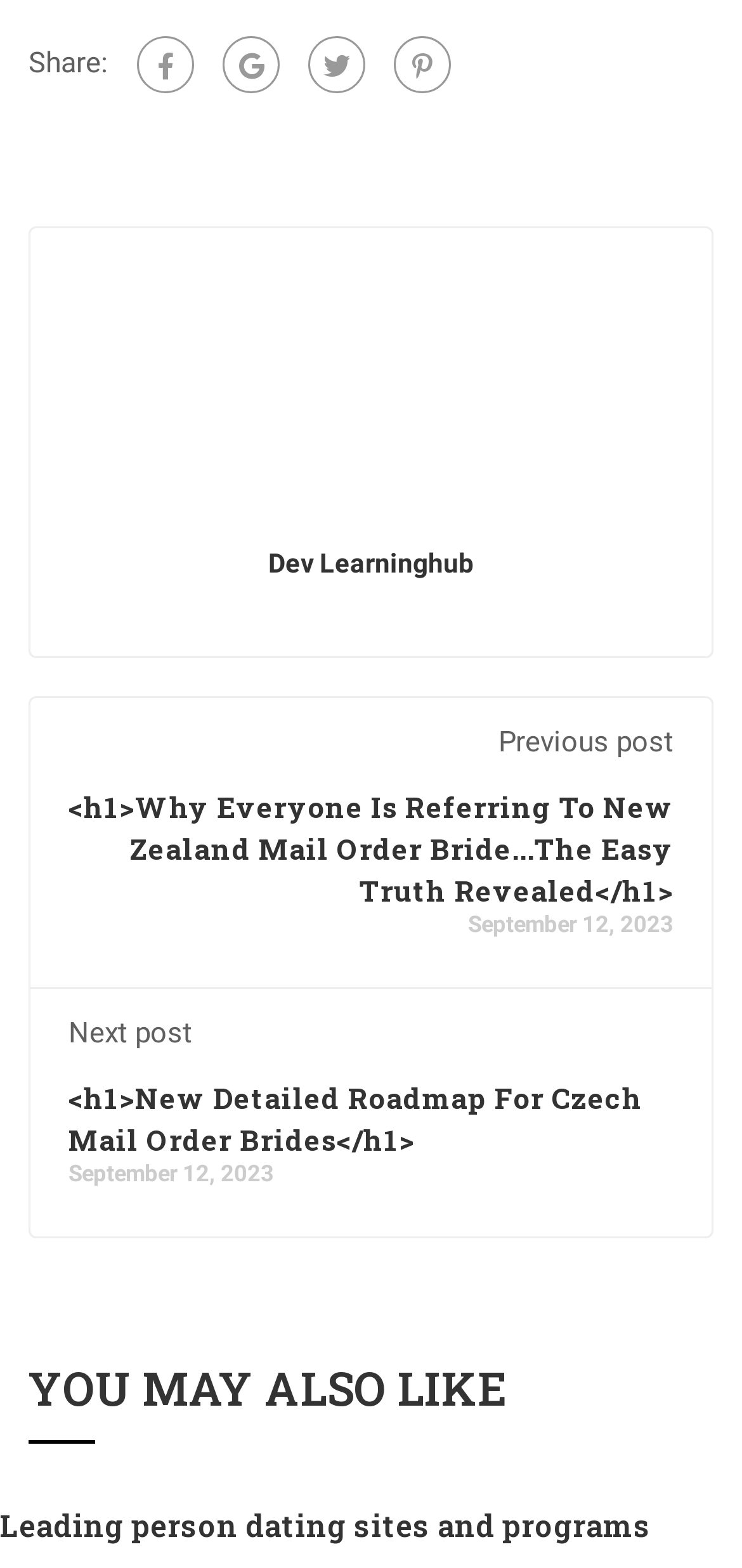Please determine the bounding box coordinates of the area that needs to be clicked to complete this task: 'Read previous post'. The coordinates must be four float numbers between 0 and 1, formatted as [left, top, right, bottom].

[0.672, 0.462, 0.908, 0.484]